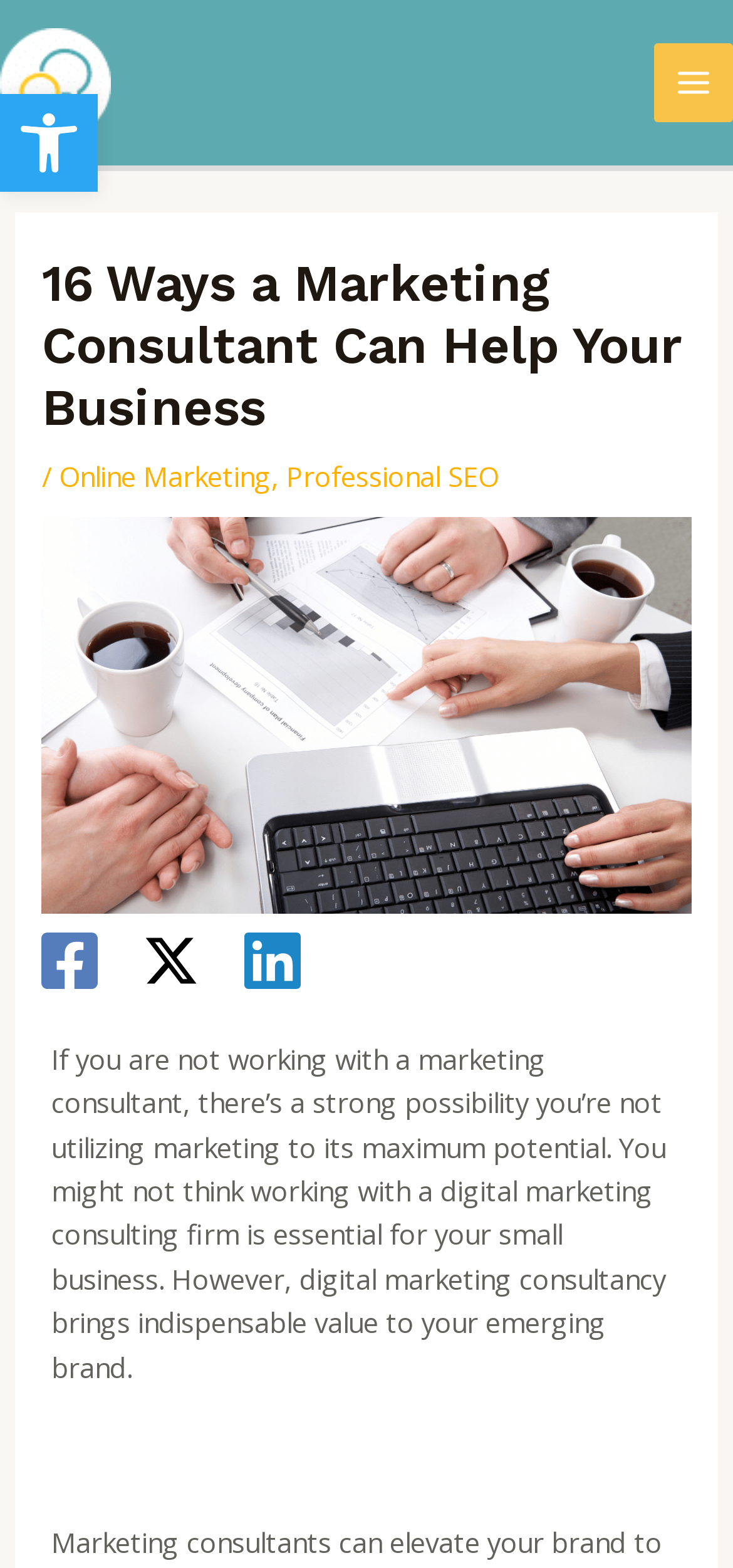Determine the bounding box for the described HTML element: "aria-label="Facebook"". Ensure the coordinates are four float numbers between 0 and 1 in the format [left, top, right, bottom].

[0.058, 0.595, 0.134, 0.636]